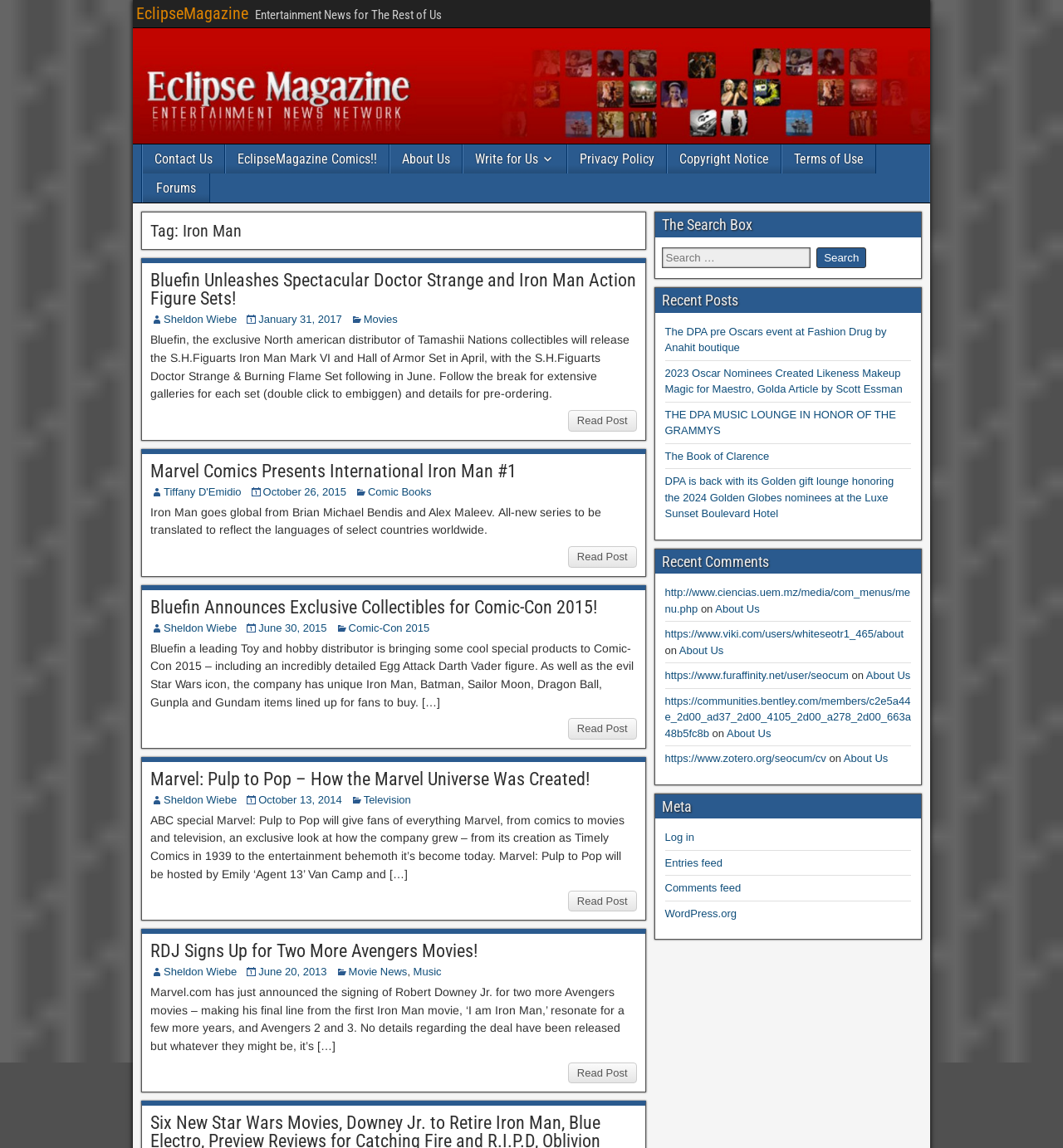Locate the bounding box coordinates of the clickable area needed to fulfill the instruction: "Click the Solutions button".

None